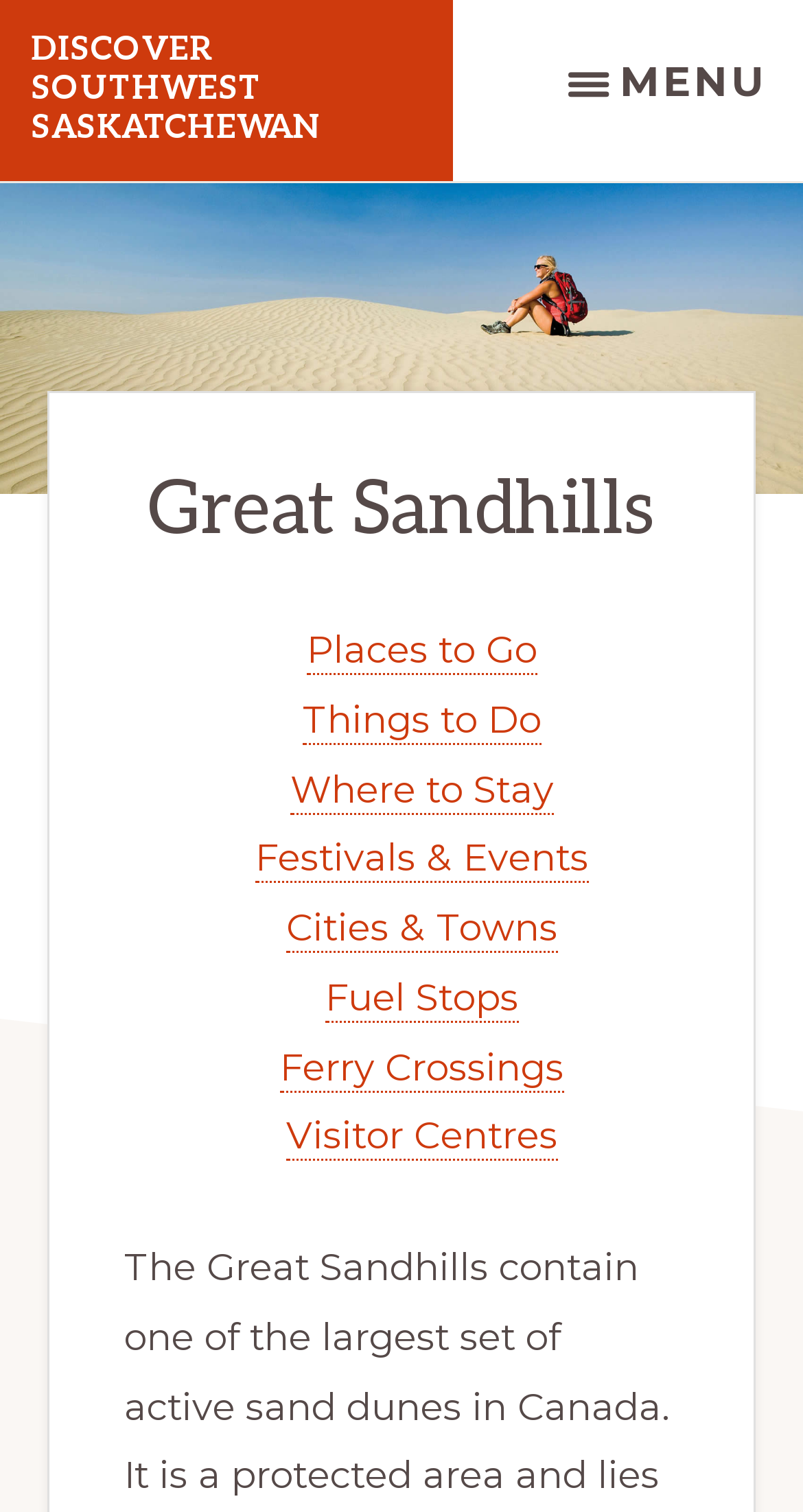Provide a short answer to the following question with just one word or phrase: What is the type of the top-left element?

link